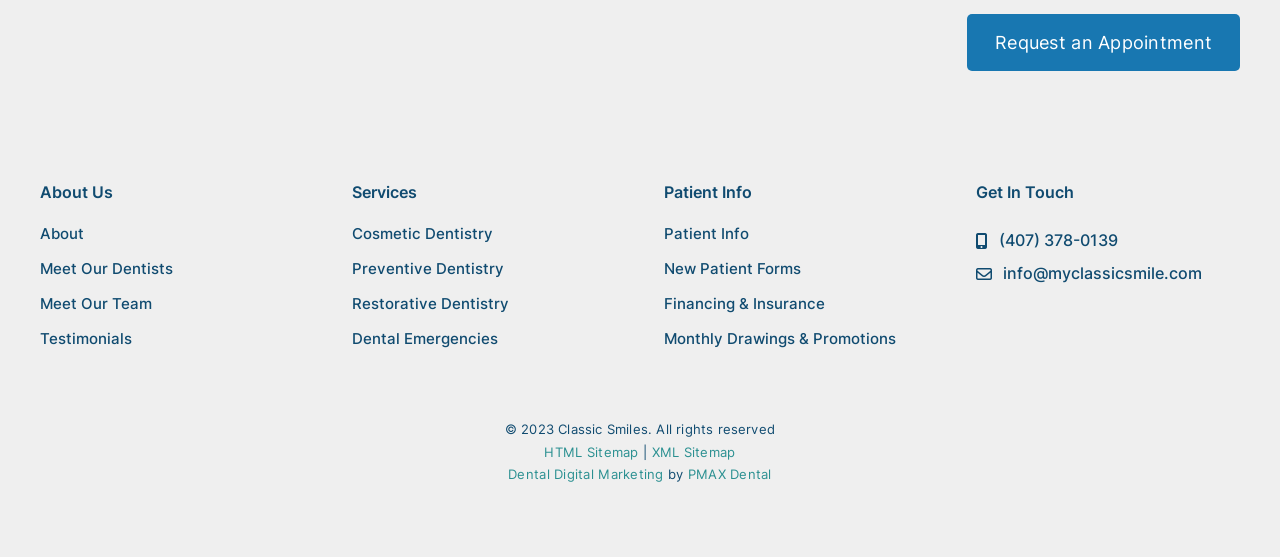Identify the bounding box coordinates for the element you need to click to achieve the following task: "Get cosmetic dentistry services". Provide the bounding box coordinates as four float numbers between 0 and 1, in the form [left, top, right, bottom].

[0.275, 0.404, 0.481, 0.44]